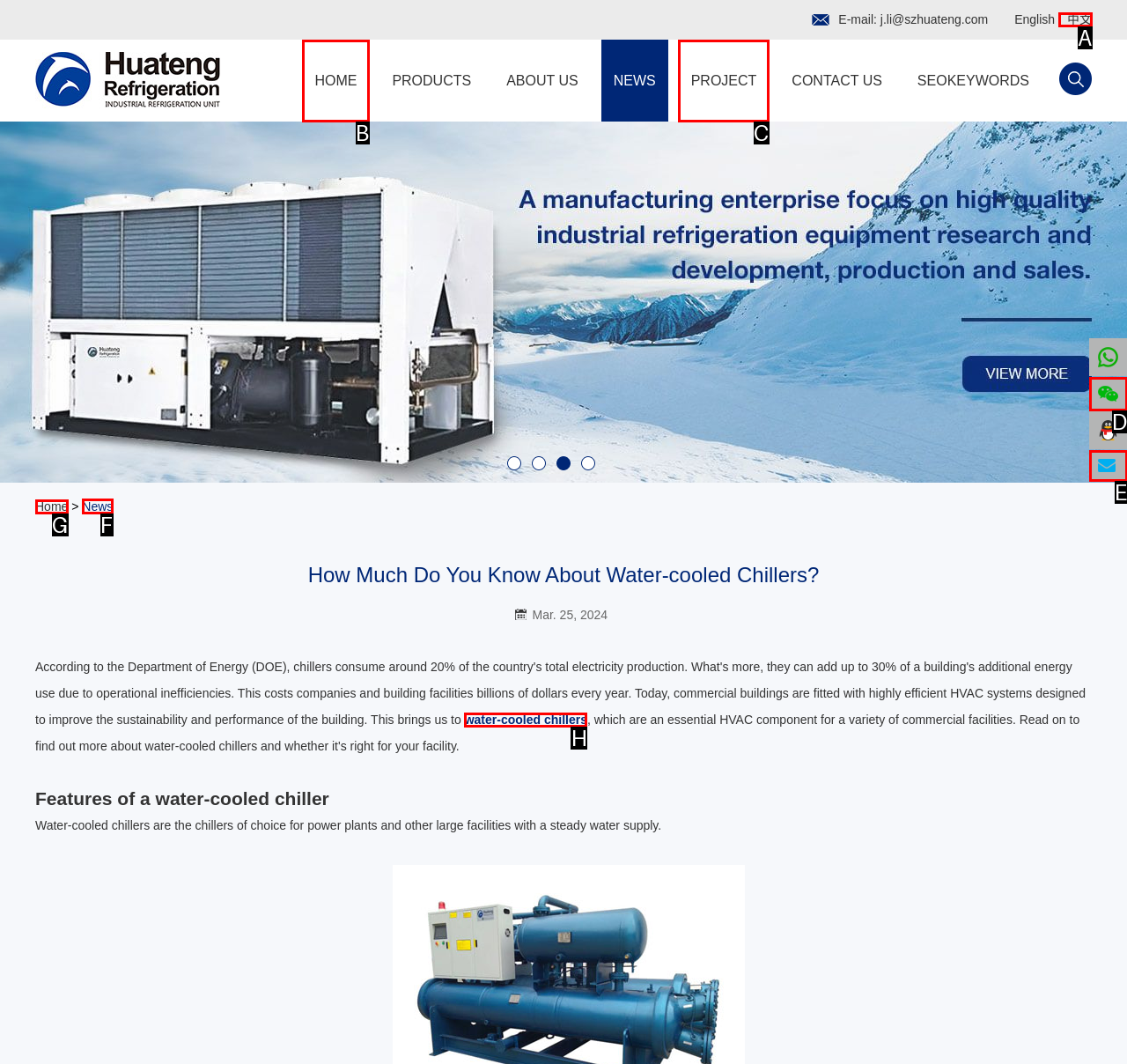Choose the UI element you need to click to carry out the task: Read news.
Respond with the corresponding option's letter.

F